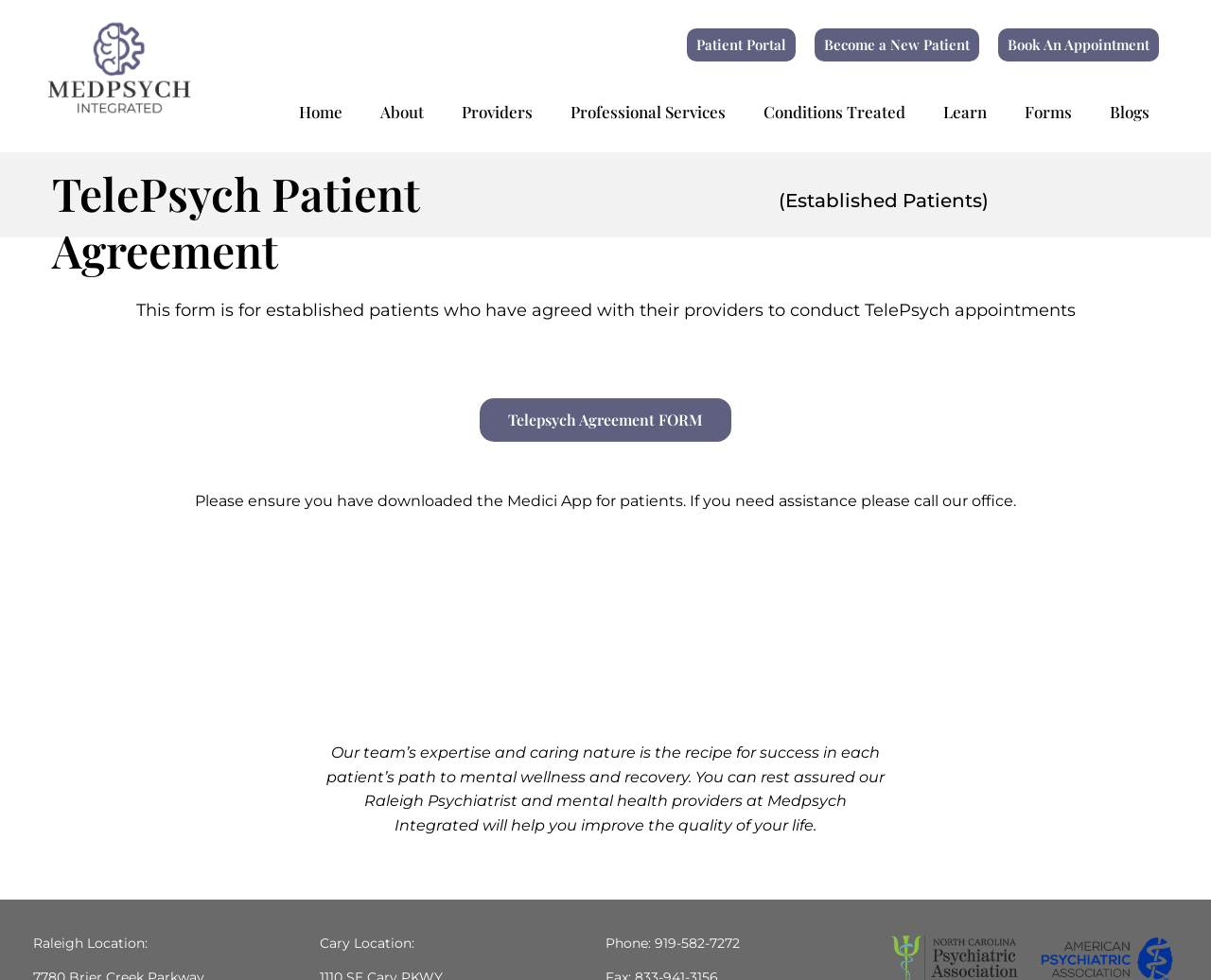Please identify the bounding box coordinates of the region to click in order to complete the given instruction: "Click on Home". The coordinates should be four float numbers between 0 and 1, i.e., [left, top, right, bottom].

[0.231, 0.092, 0.298, 0.136]